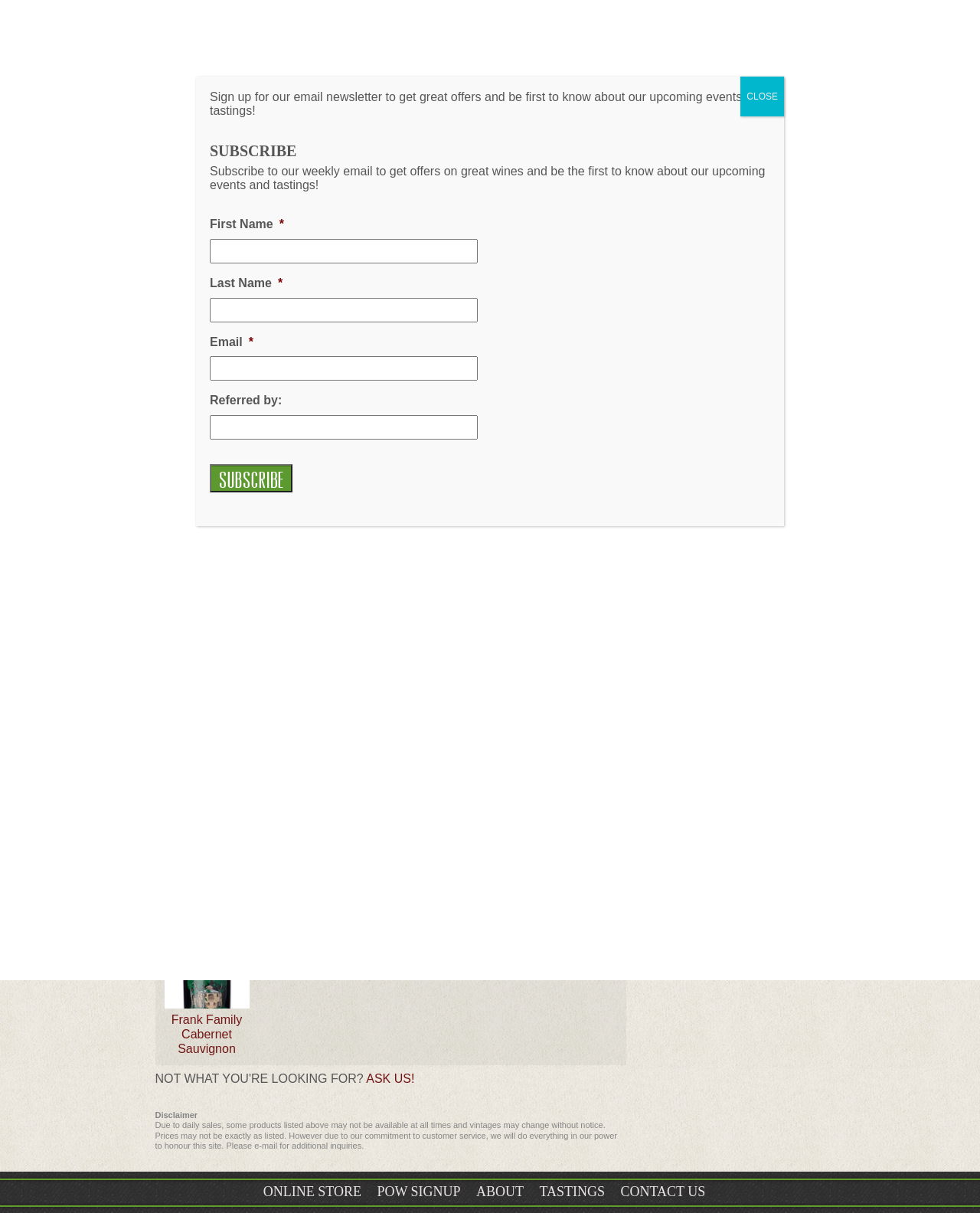Using the webpage screenshot, find the UI element described by Frank Family Cabernet Sauvignon. Provide the bounding box coordinates in the format (top-left x, top-left y, bottom-right x, bottom-right y), ensuring all values are floating point numbers between 0 and 1.

[0.175, 0.835, 0.247, 0.87]